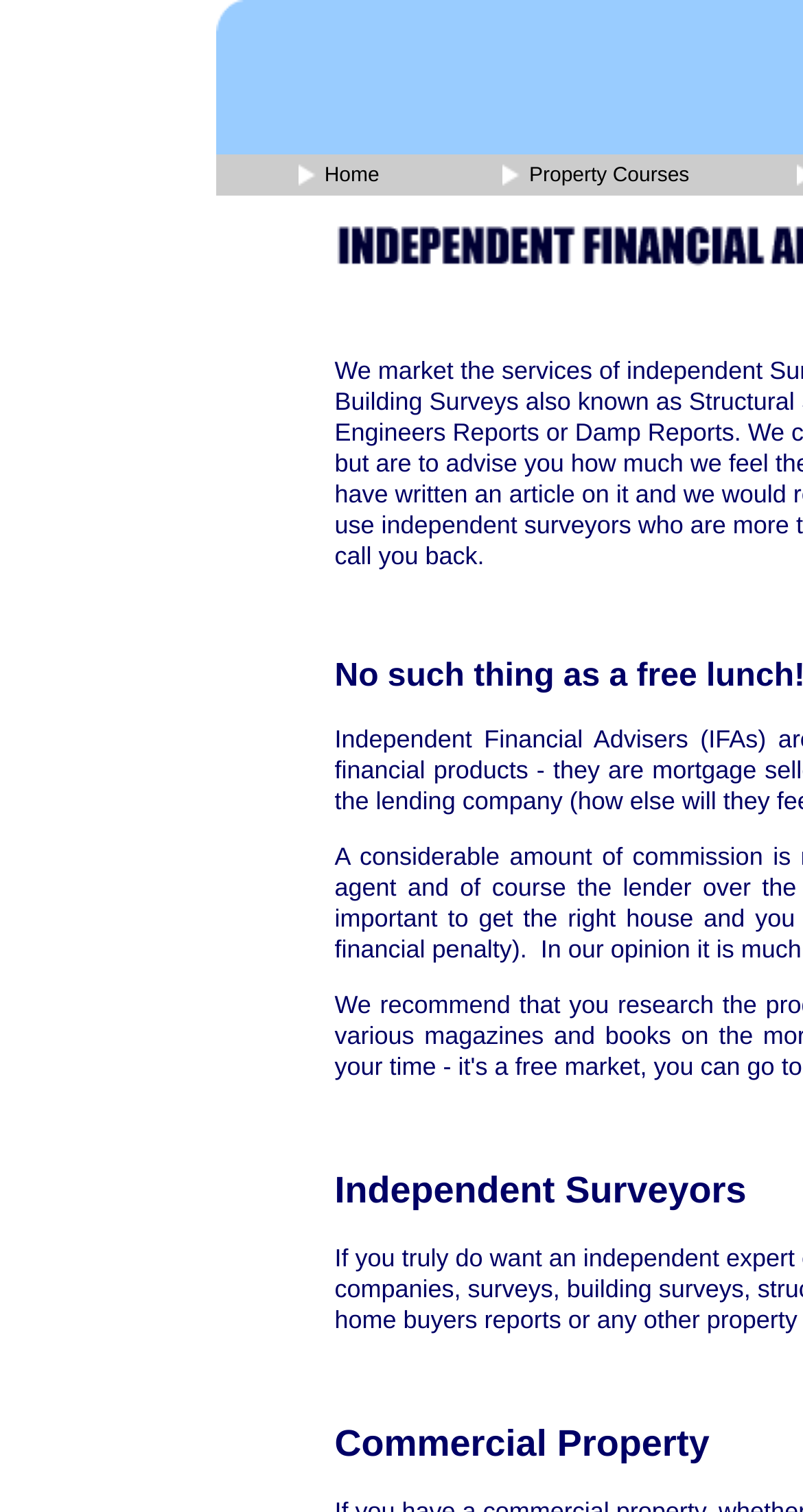Provide the bounding box coordinates of the HTML element this sentence describes: "Home".

[0.366, 0.106, 0.477, 0.129]